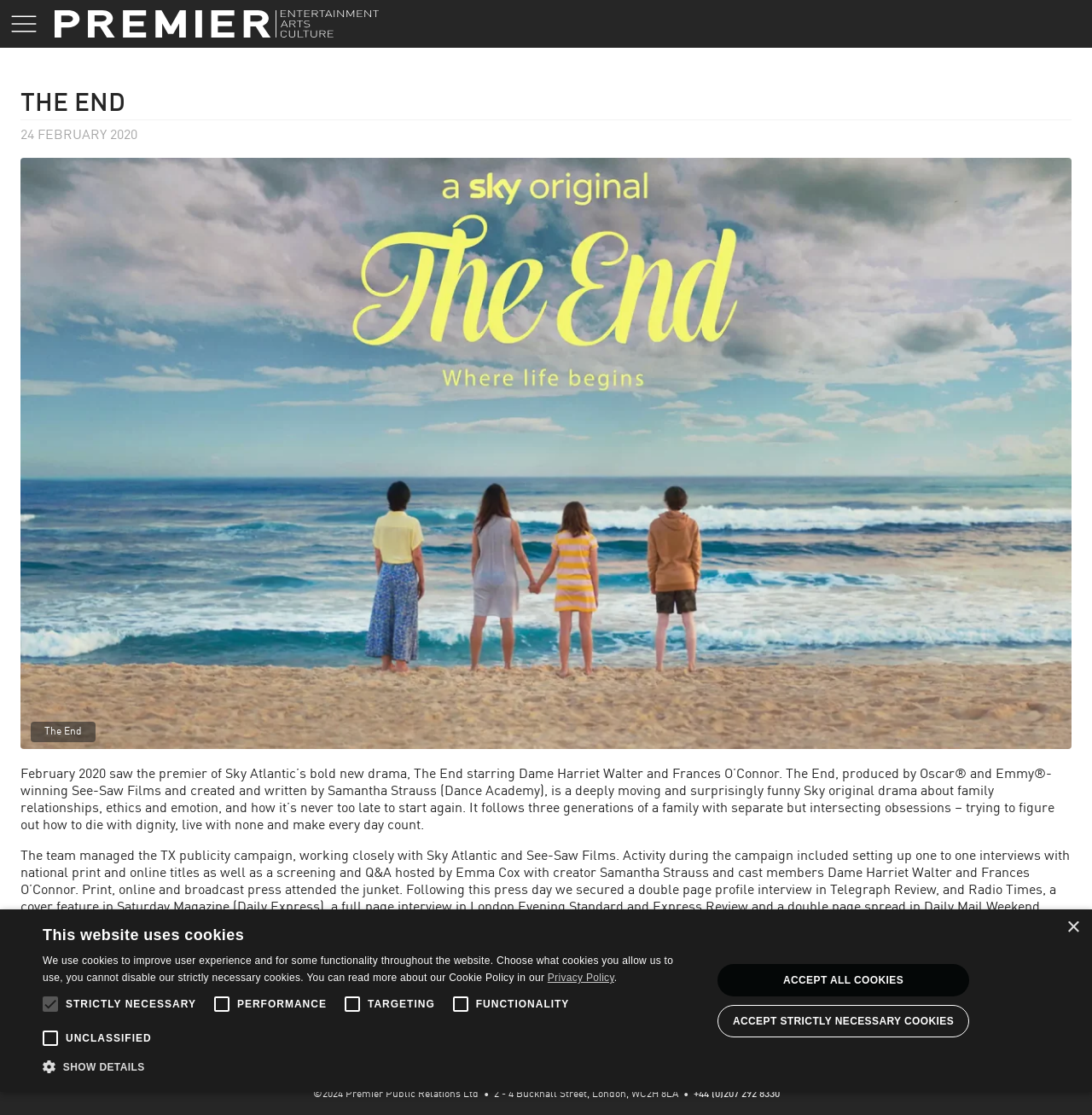Point out the bounding box coordinates of the section to click in order to follow this instruction: "Go back".

[0.019, 0.871, 0.051, 0.889]